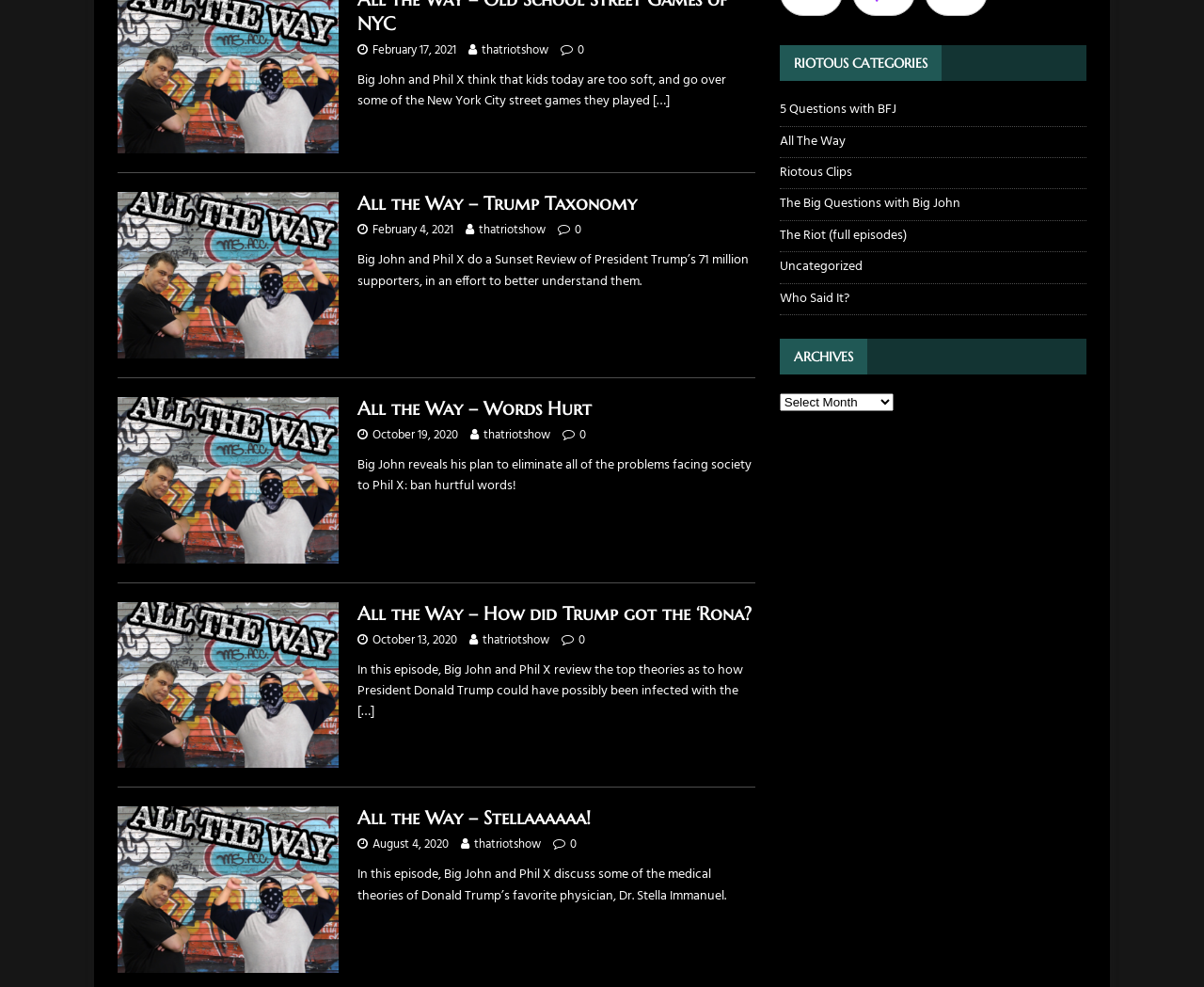Find the bounding box coordinates for the UI element that matches this description: "Accreditation".

None